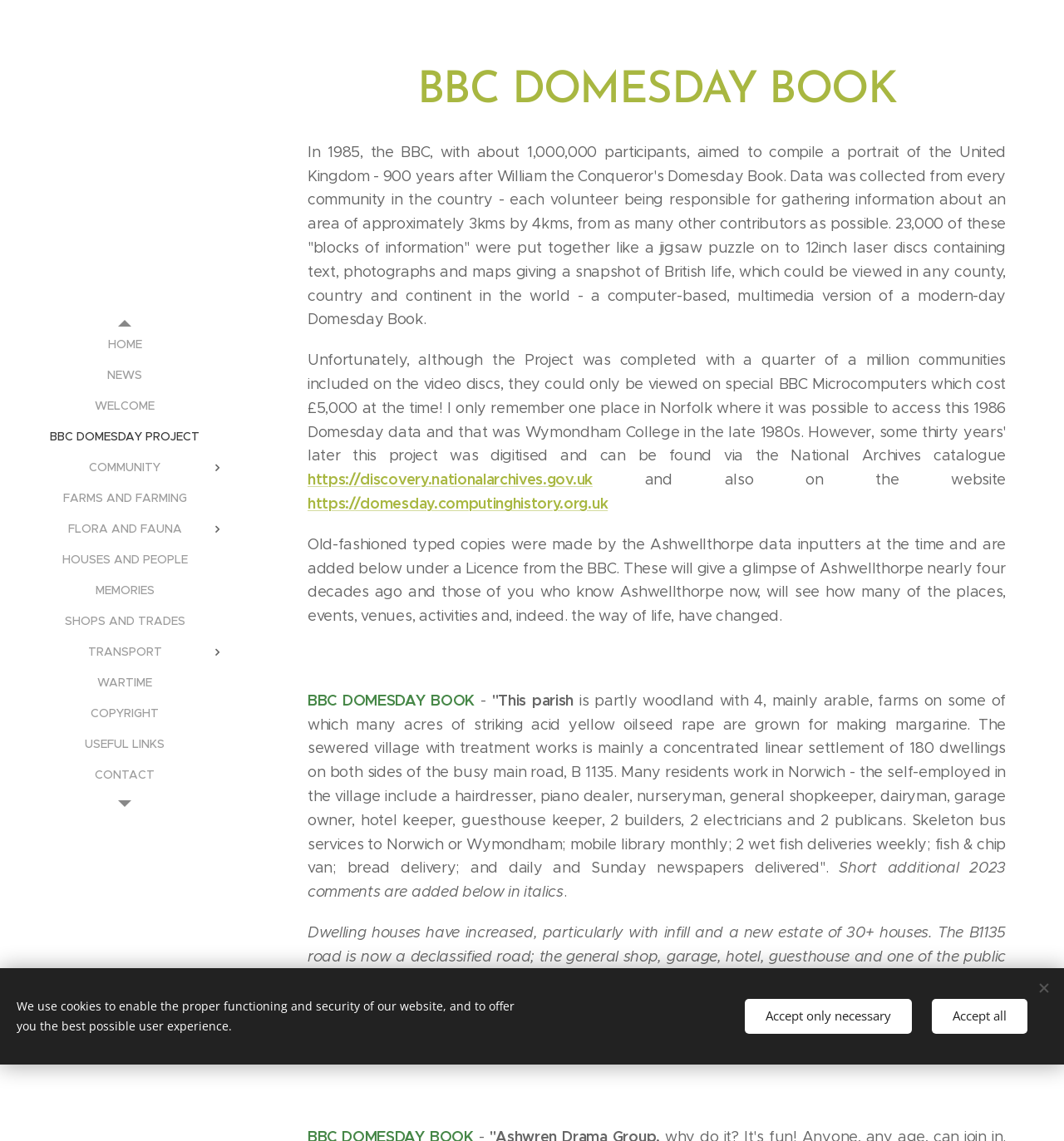Find the bounding box coordinates for the element that must be clicked to complete the instruction: "Click FARMS AND FARMING". The coordinates should be four float numbers between 0 and 1, indicated as [left, top, right, bottom].

[0.005, 0.436, 0.23, 0.453]